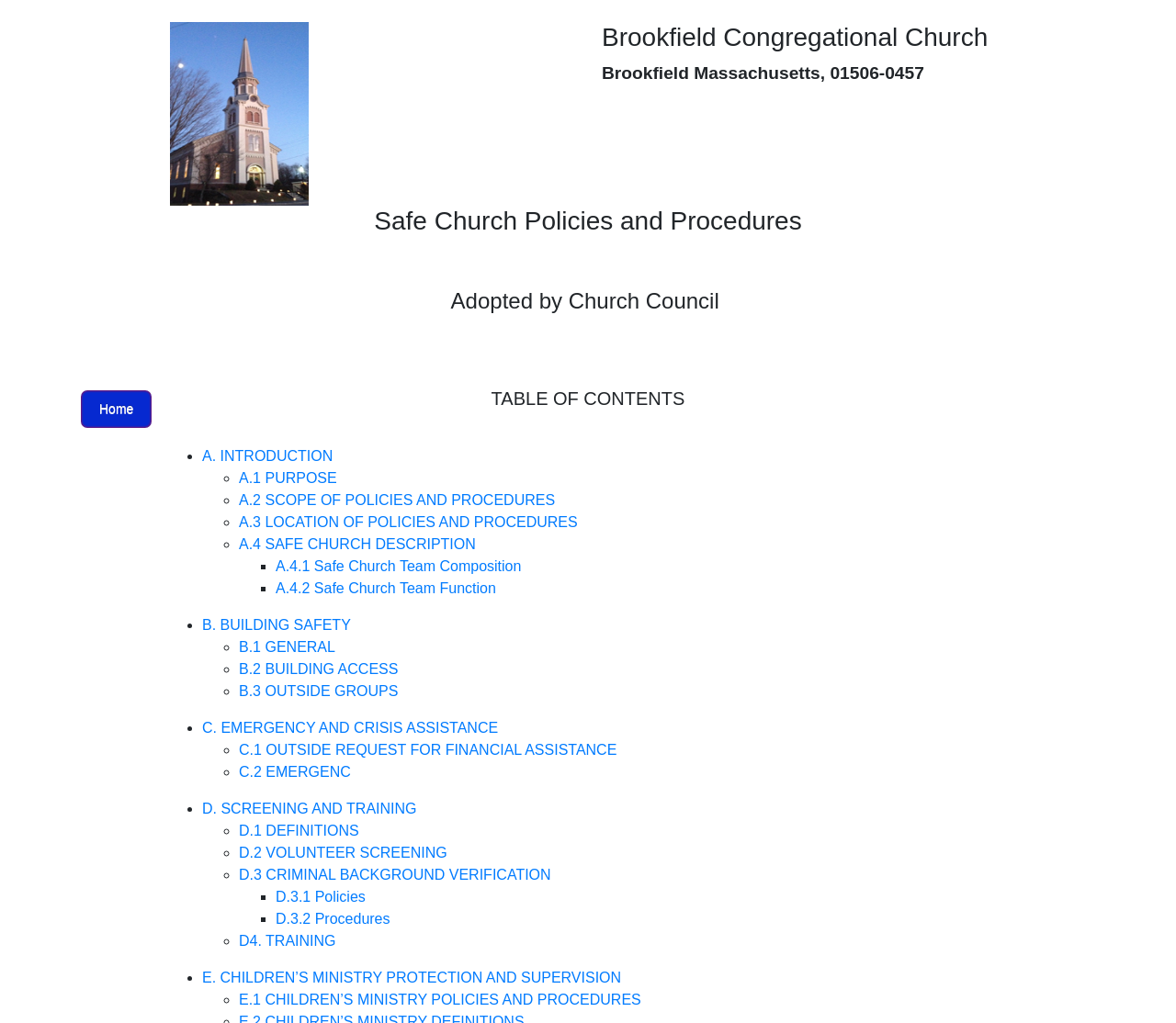Give a one-word or short phrase answer to this question: 
What is the name of the church?

Brookfield Congregational Church